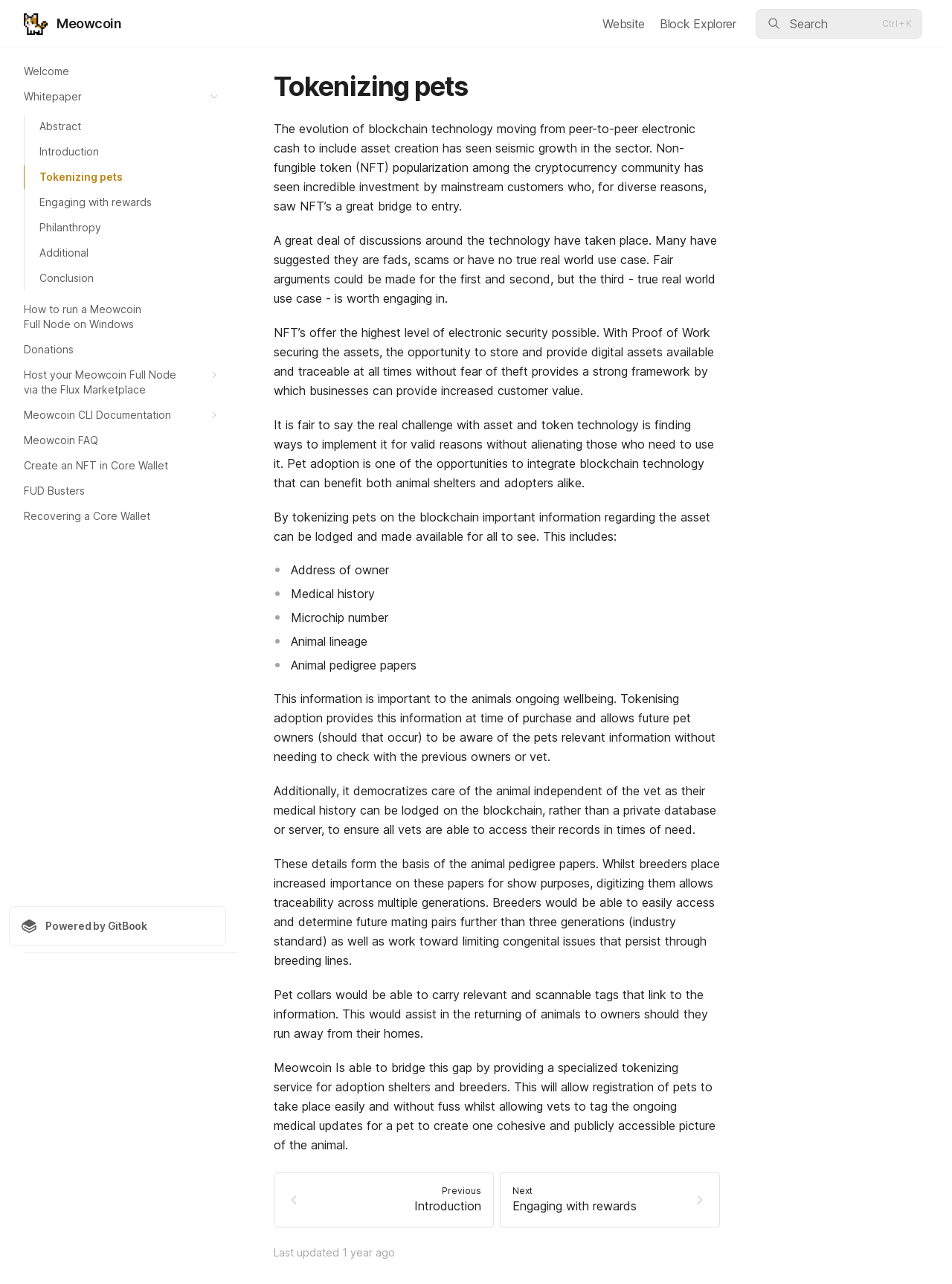Please determine the bounding box coordinates for the UI element described here. Use the format (top-left x, top-left y, bottom-right x, bottom-right y) with values bounded between 0 and 1: Powered by GitBook

[0.009, 0.706, 0.238, 0.737]